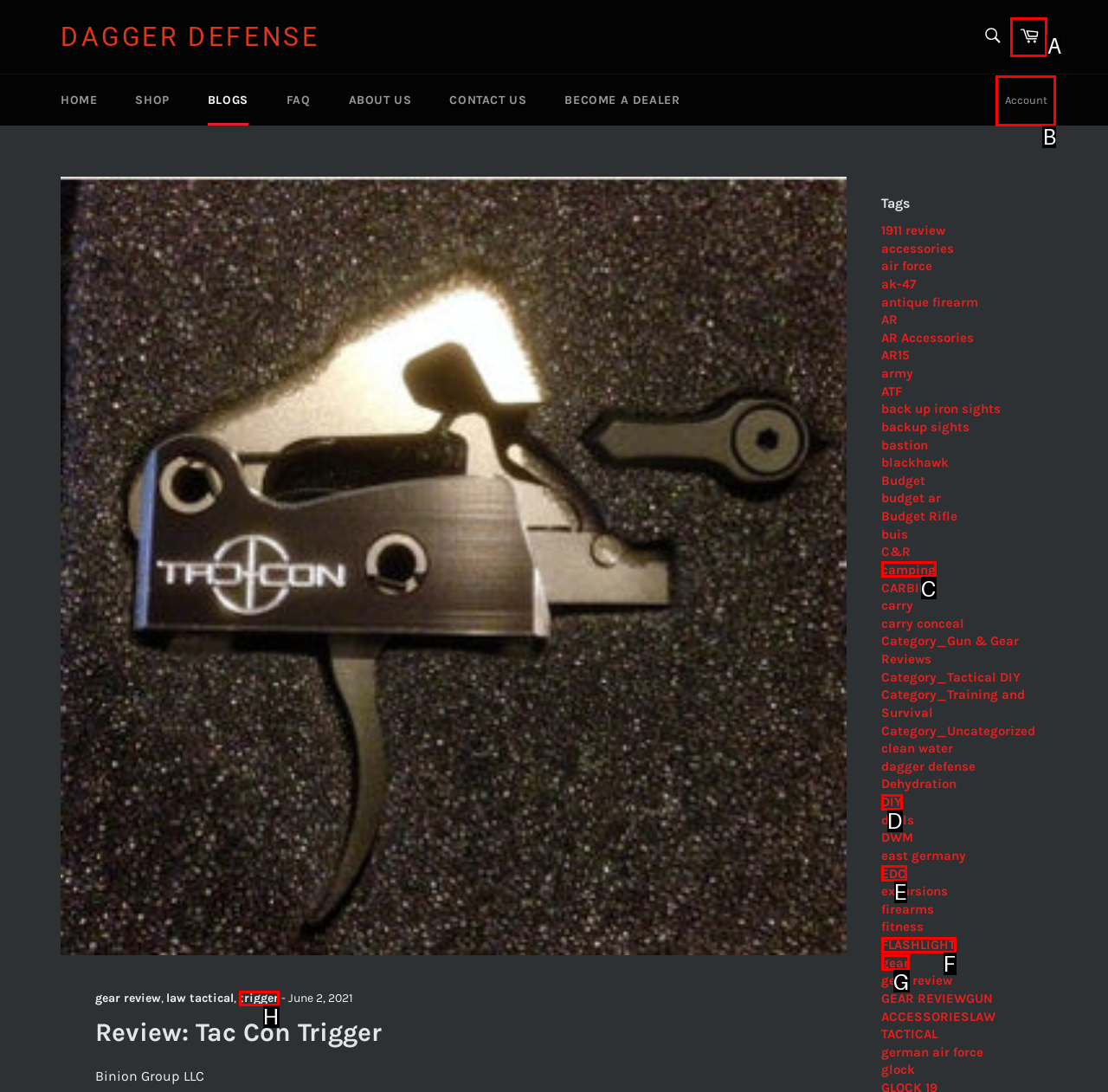Select the option I need to click to accomplish this task: View the account page
Provide the letter of the selected choice from the given options.

B